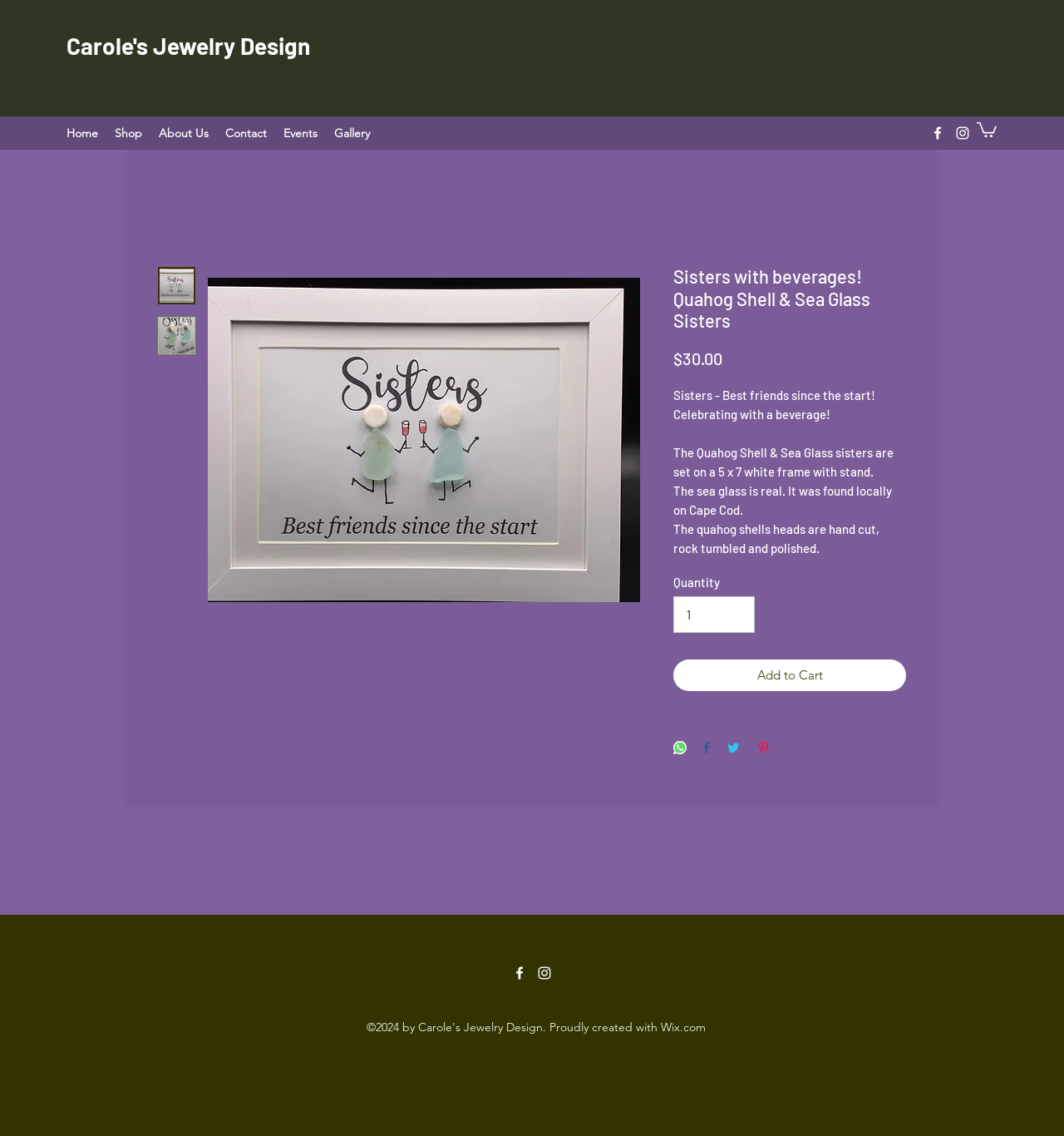What is the name of the jewelry design company?
Based on the screenshot, respond with a single word or phrase.

Carole's Jewelry Design